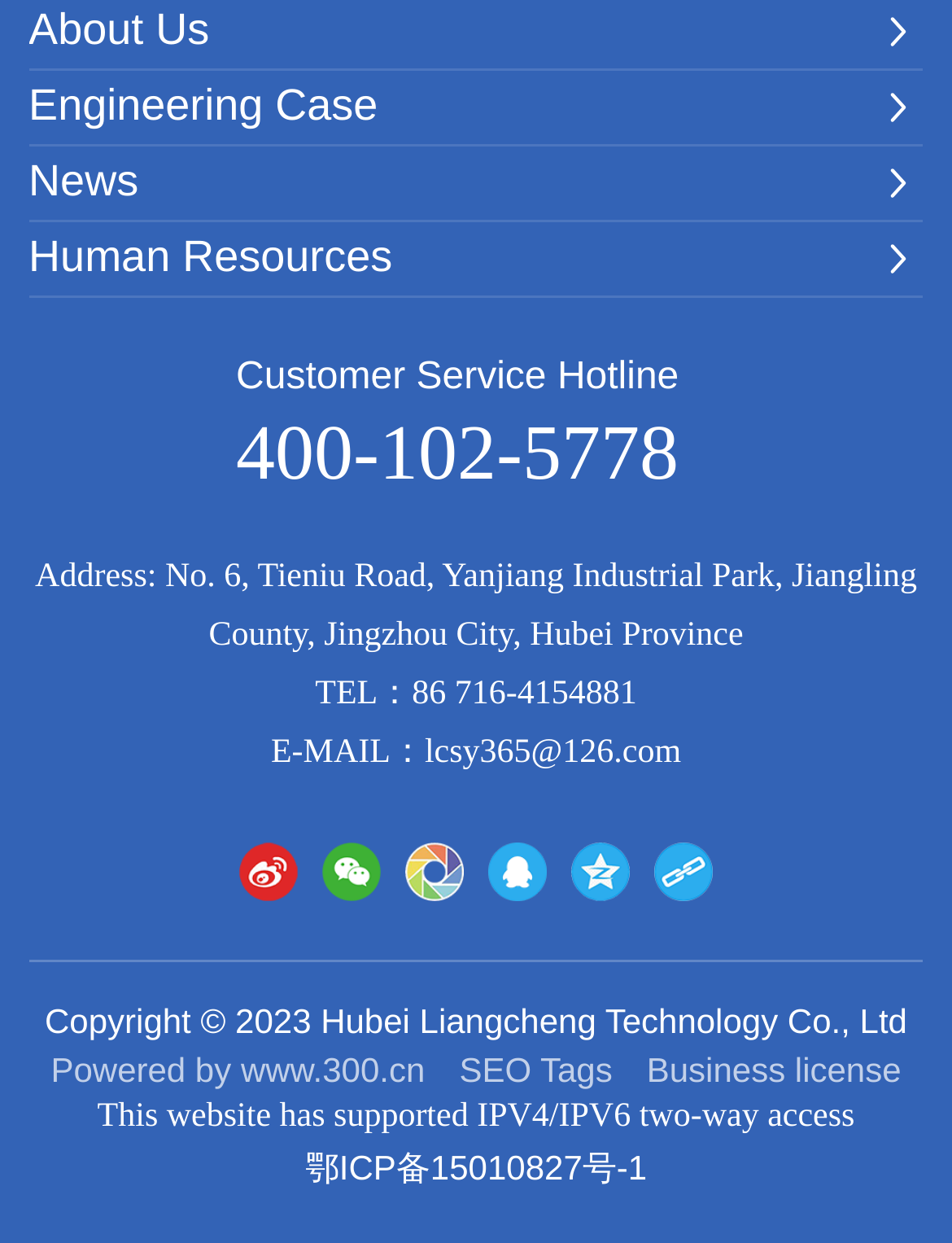Locate the bounding box of the user interface element based on this description: "Powered by www.300.cn".

[0.053, 0.845, 0.446, 0.877]